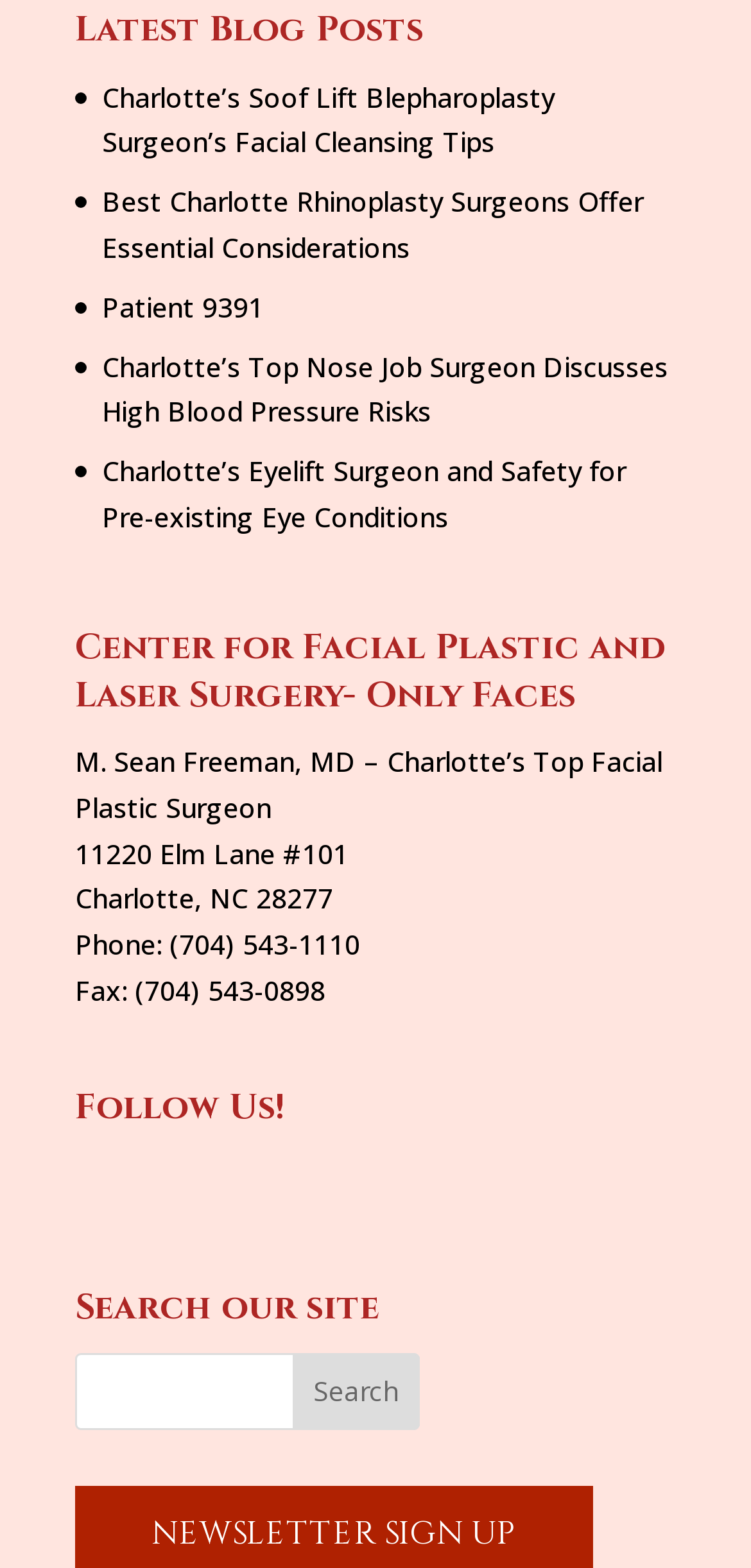What is the name of the facial plastic surgeon?
Please answer the question as detailed as possible.

I found the name of the facial plastic surgeon in the StaticText element that appears under the 'Center for Facial Plastic and Laser Surgery- Only Faces' heading.